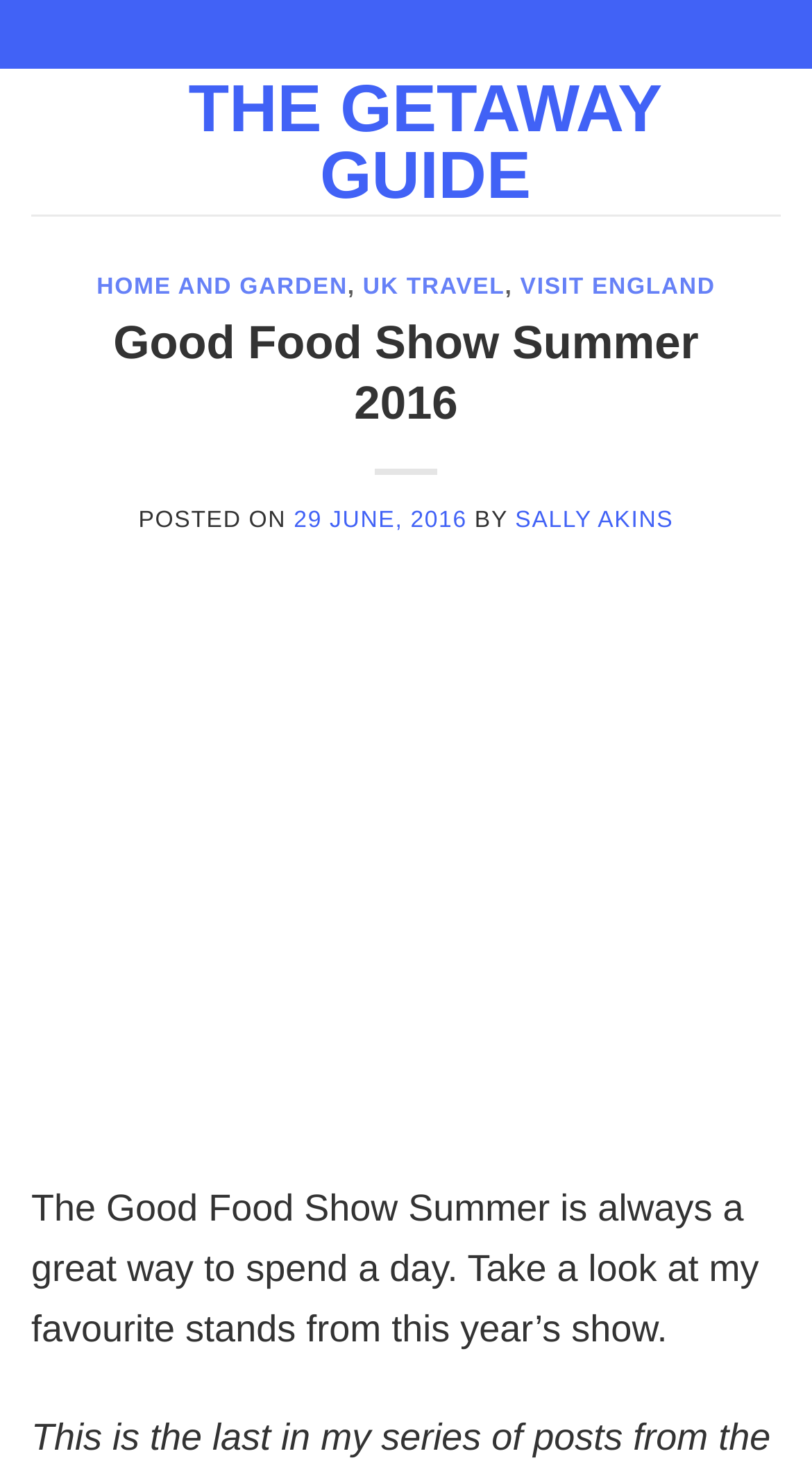Based on the image, give a detailed response to the question: Where was the Good Food Show Summer 2016 held?

The webpage mentions that the Good Food Show Summer 2016 was held at the NEC Birmingham, which is stated in the description of the event.